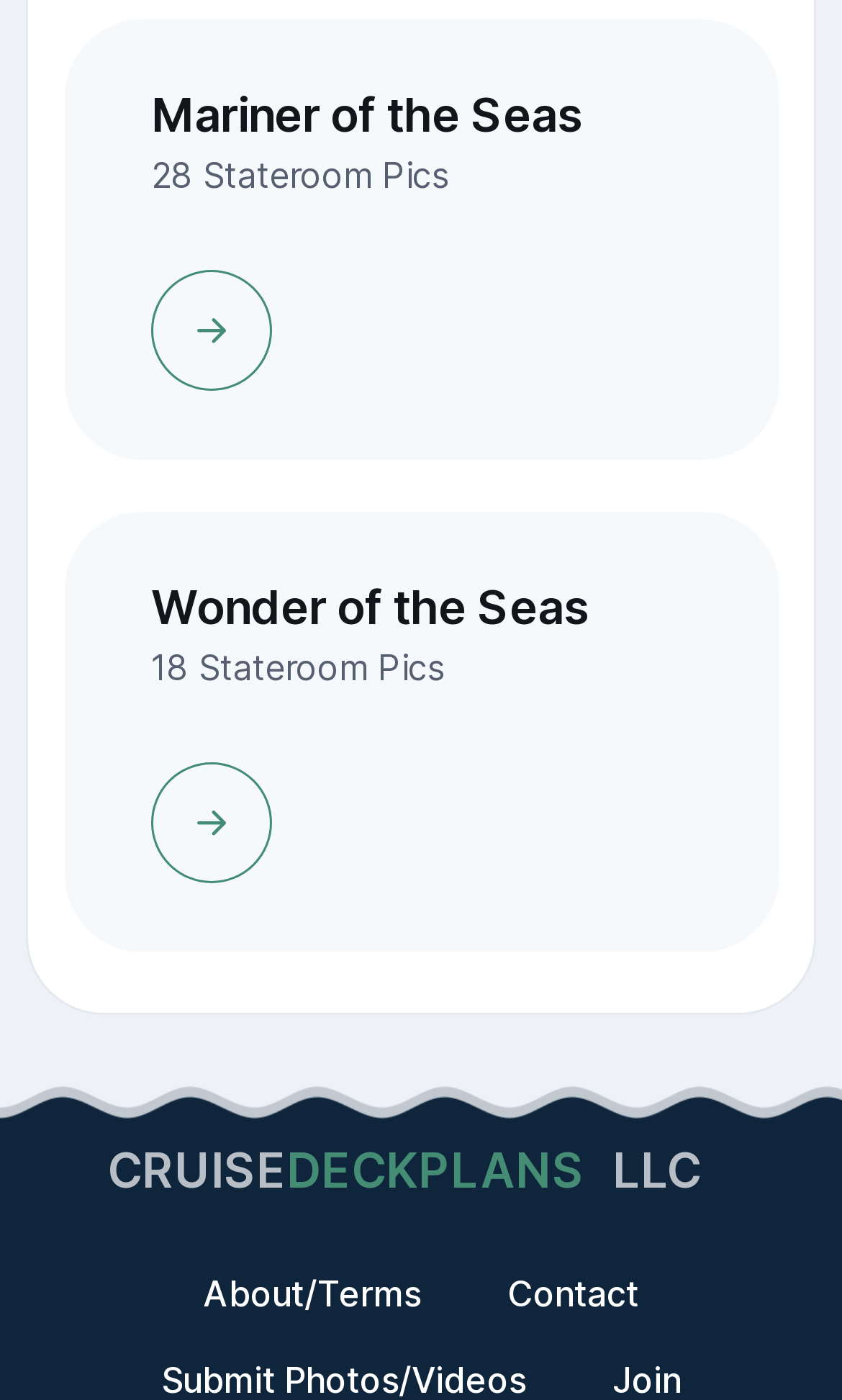Give a short answer to this question using one word or a phrase:
What is the purpose of the 'CRUISE DECKPLANS' link?

To view deck plans